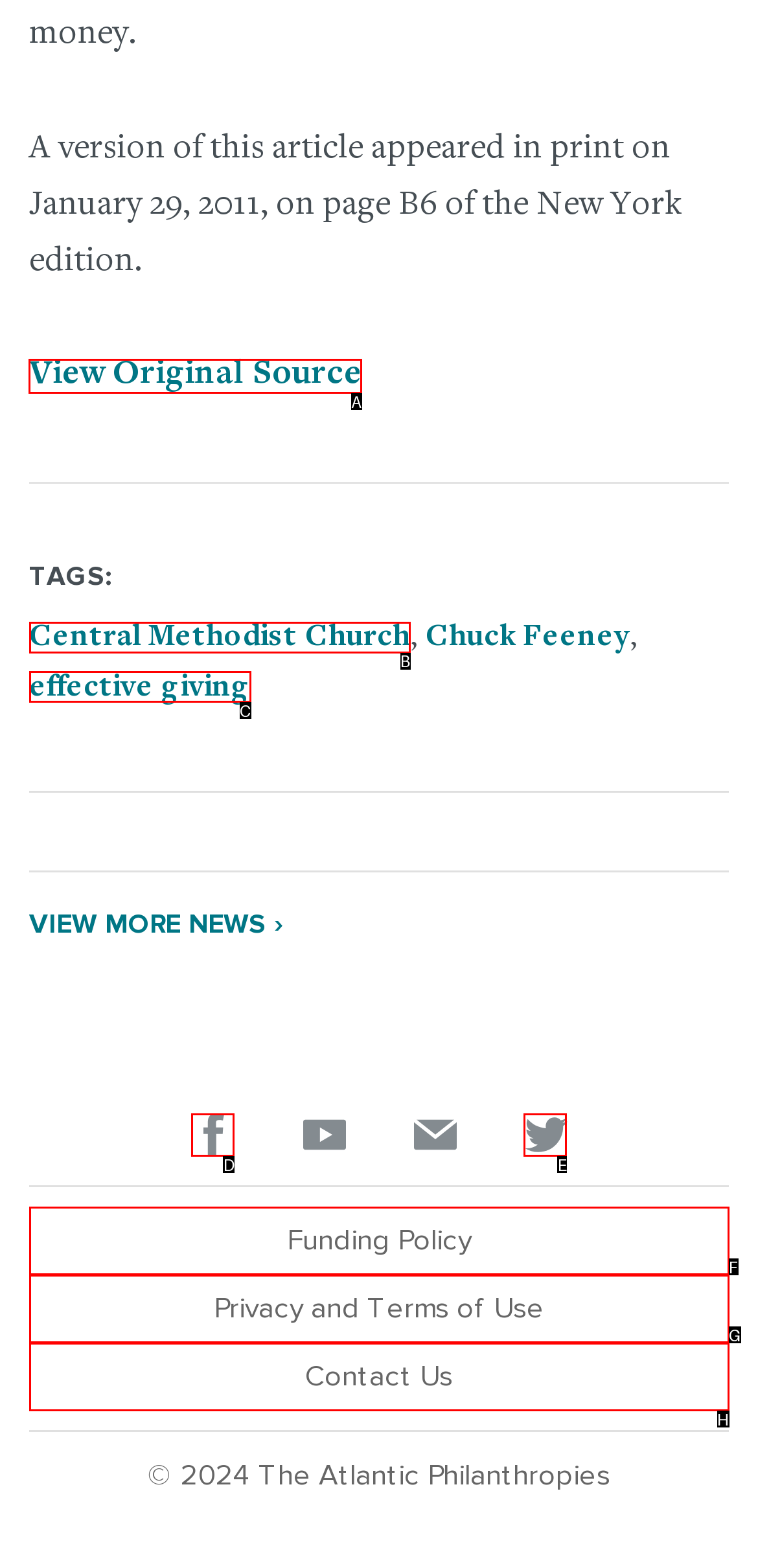Identify the correct HTML element to click to accomplish this task: View original source
Respond with the letter corresponding to the correct choice.

A